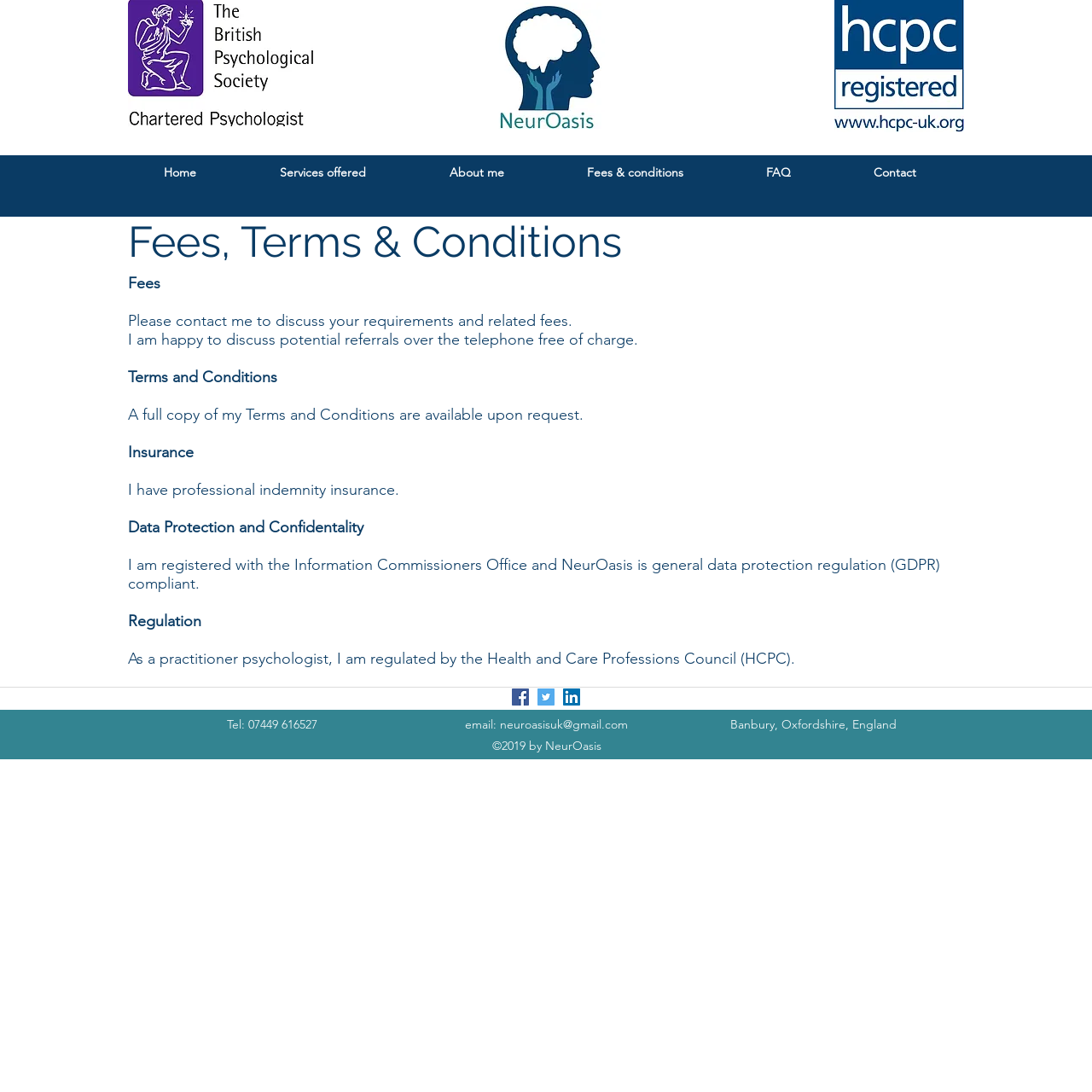Determine the bounding box coordinates for the area that needs to be clicked to fulfill this task: "Click the Home link". The coordinates must be given as four float numbers between 0 and 1, i.e., [left, top, right, bottom].

[0.112, 0.146, 0.218, 0.17]